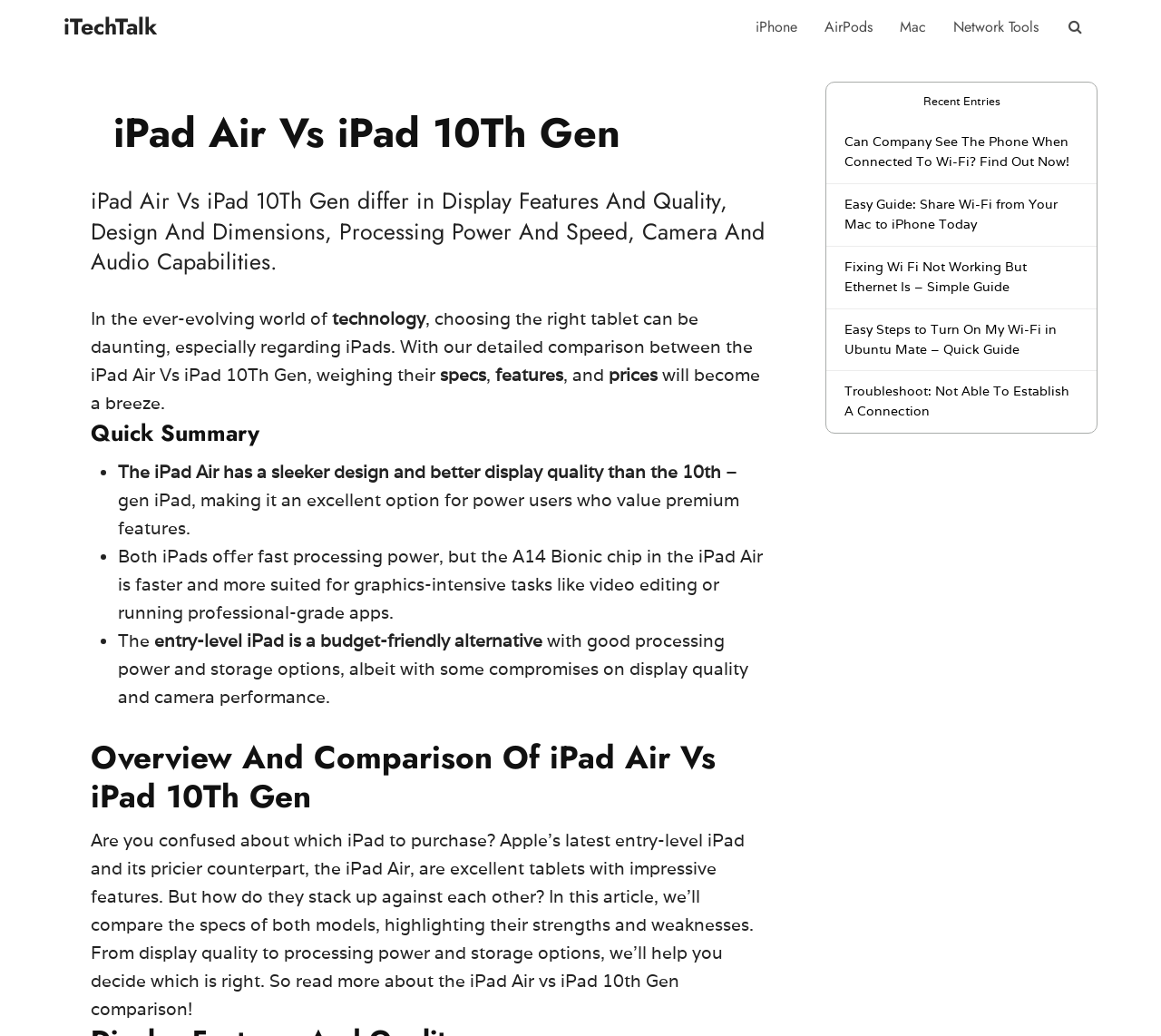Please identify the bounding box coordinates of the clickable region that I should interact with to perform the following instruction: "Explore the Network Tools". The coordinates should be expressed as four float numbers between 0 and 1, i.e., [left, top, right, bottom].

[0.809, 0.0, 0.906, 0.053]